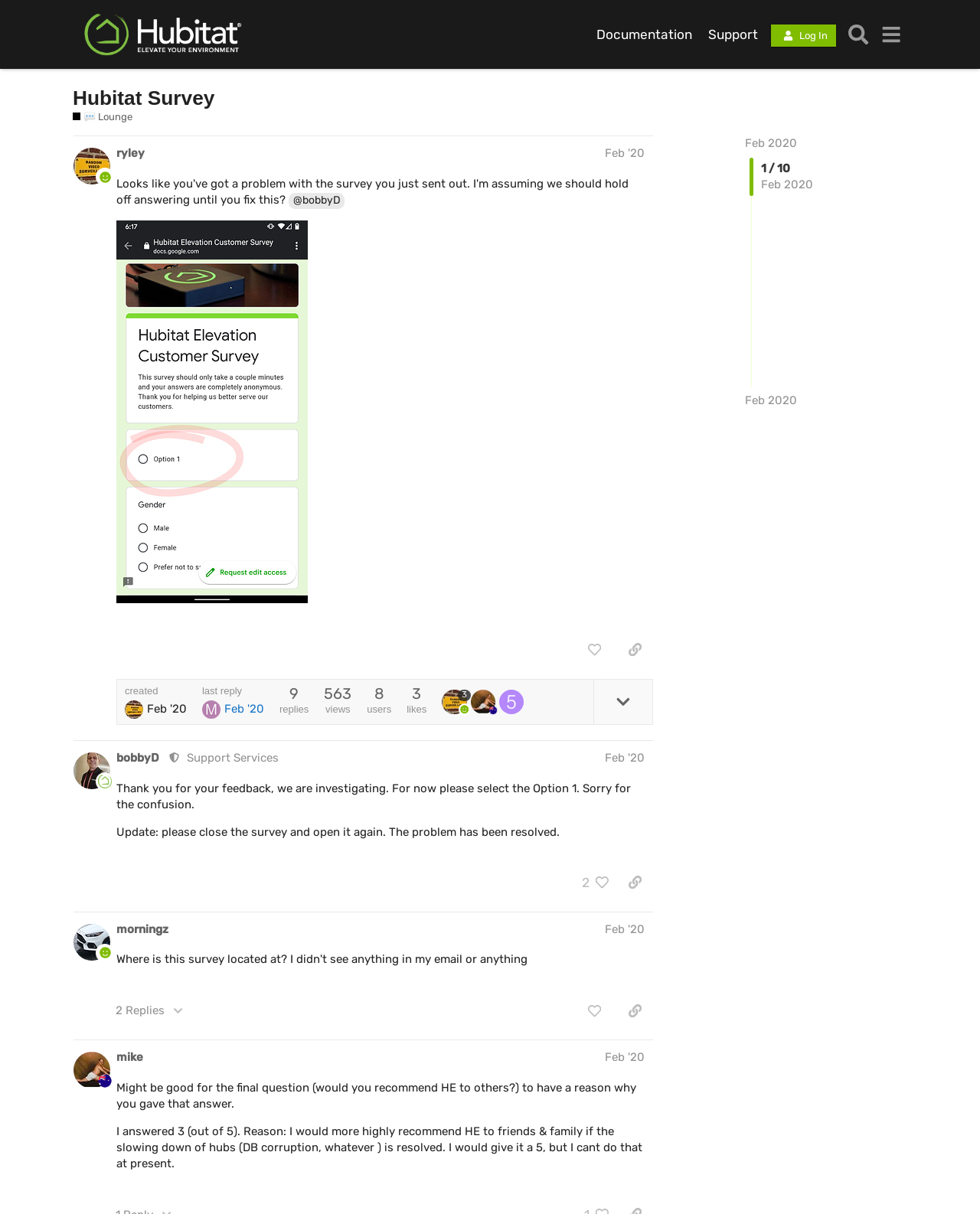From the webpage screenshot, identify the region described by parent_node: Feb '20. Provide the bounding box coordinates as (top-left x, top-left y, bottom-right x, bottom-right y), with each value being a floating point number between 0 and 1.

[0.206, 0.578, 0.229, 0.589]